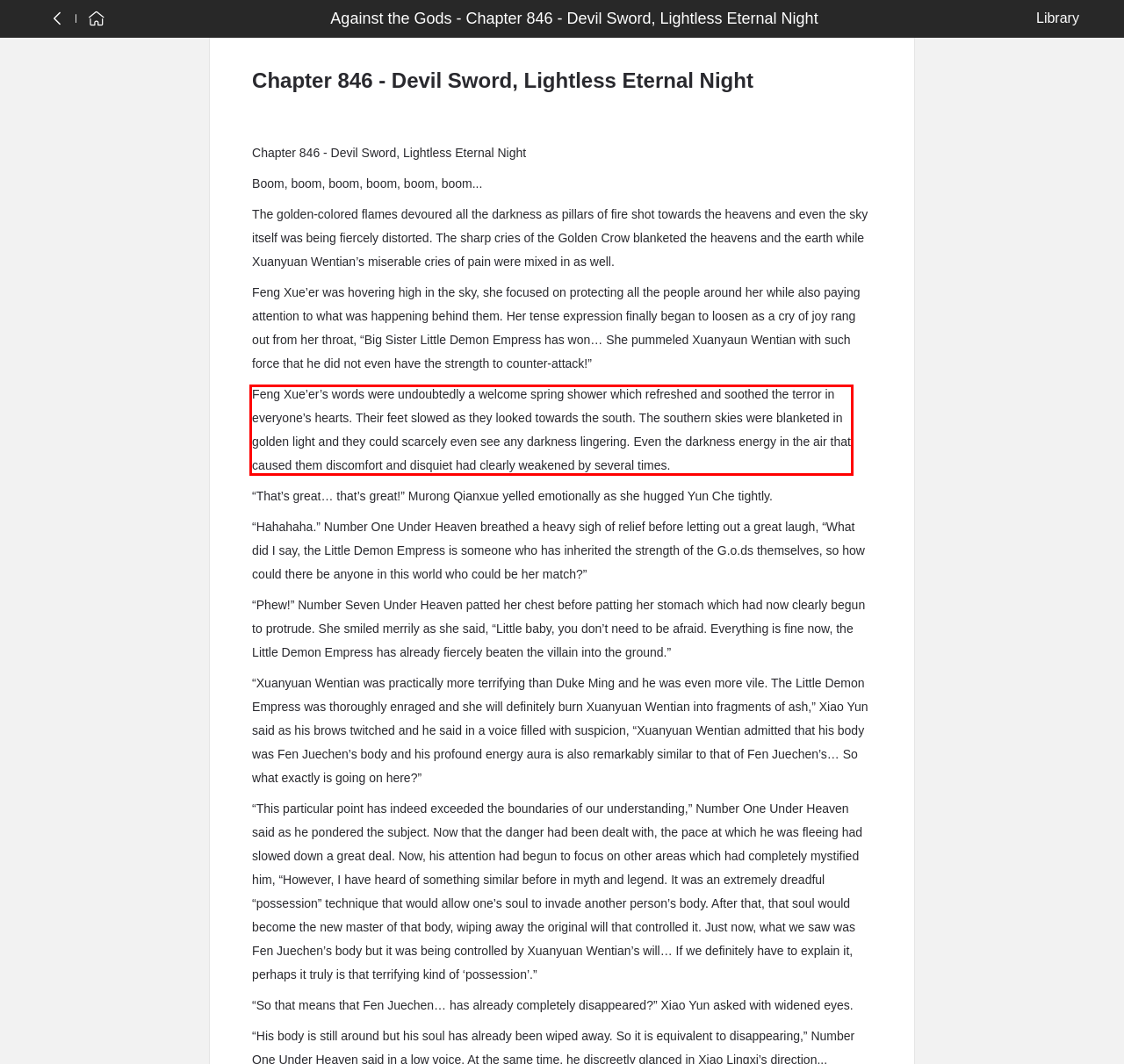You have a webpage screenshot with a red rectangle surrounding a UI element. Extract the text content from within this red bounding box.

Feng Xue’er’s words were undoubtedly a welcome spring shower which refreshed and soothed the terror in everyone’s hearts. Their feet slowed as they looked towards the south. The southern skies were blanketed in golden light and they could scarcely even see any darkness lingering. Even the darkness energy in the air that caused them discomfort and disquiet had clearly weakened by several times.